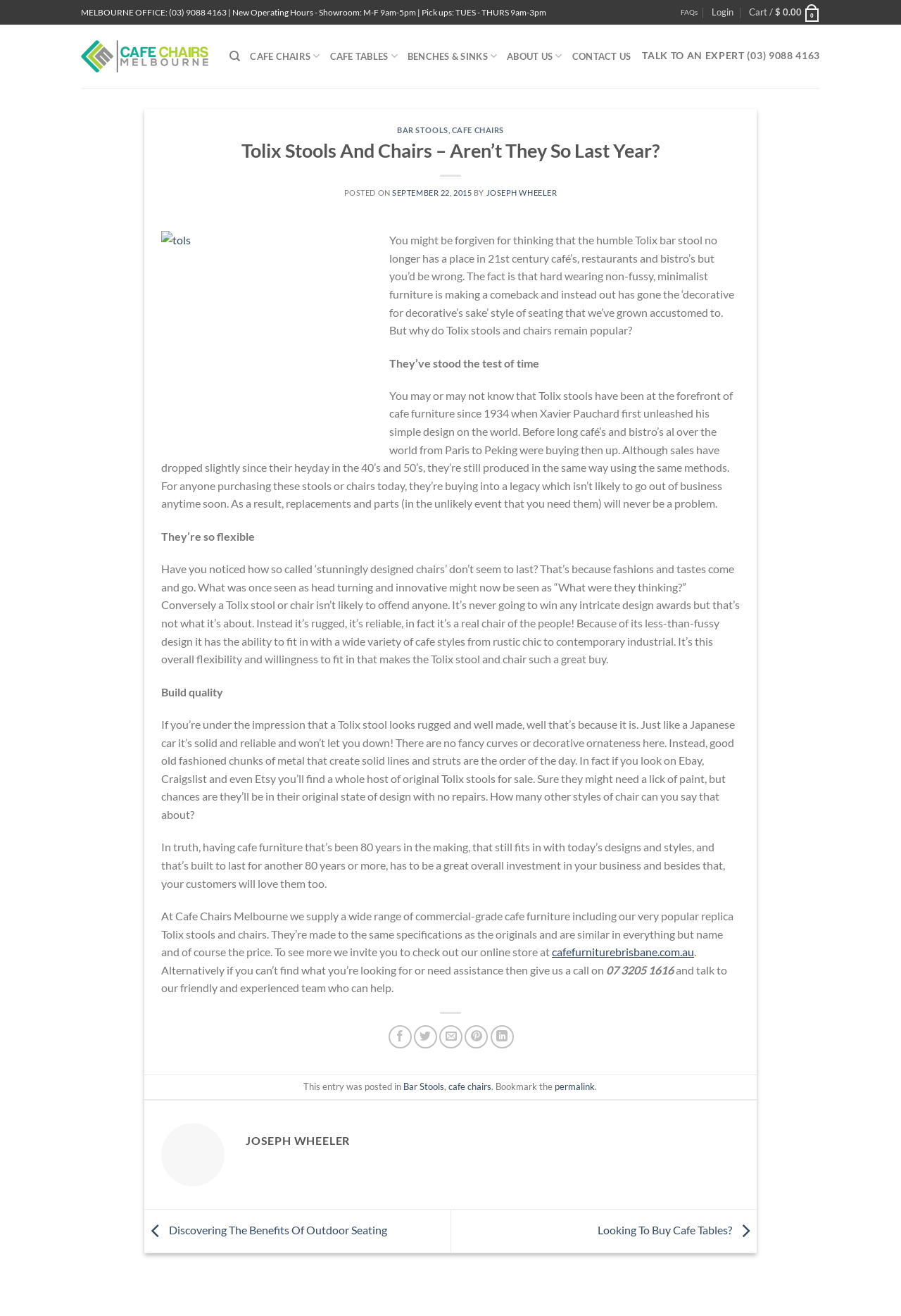Please specify the bounding box coordinates for the clickable region that will help you carry out the instruction: "Log in".

[0.79, 0.001, 0.814, 0.018]